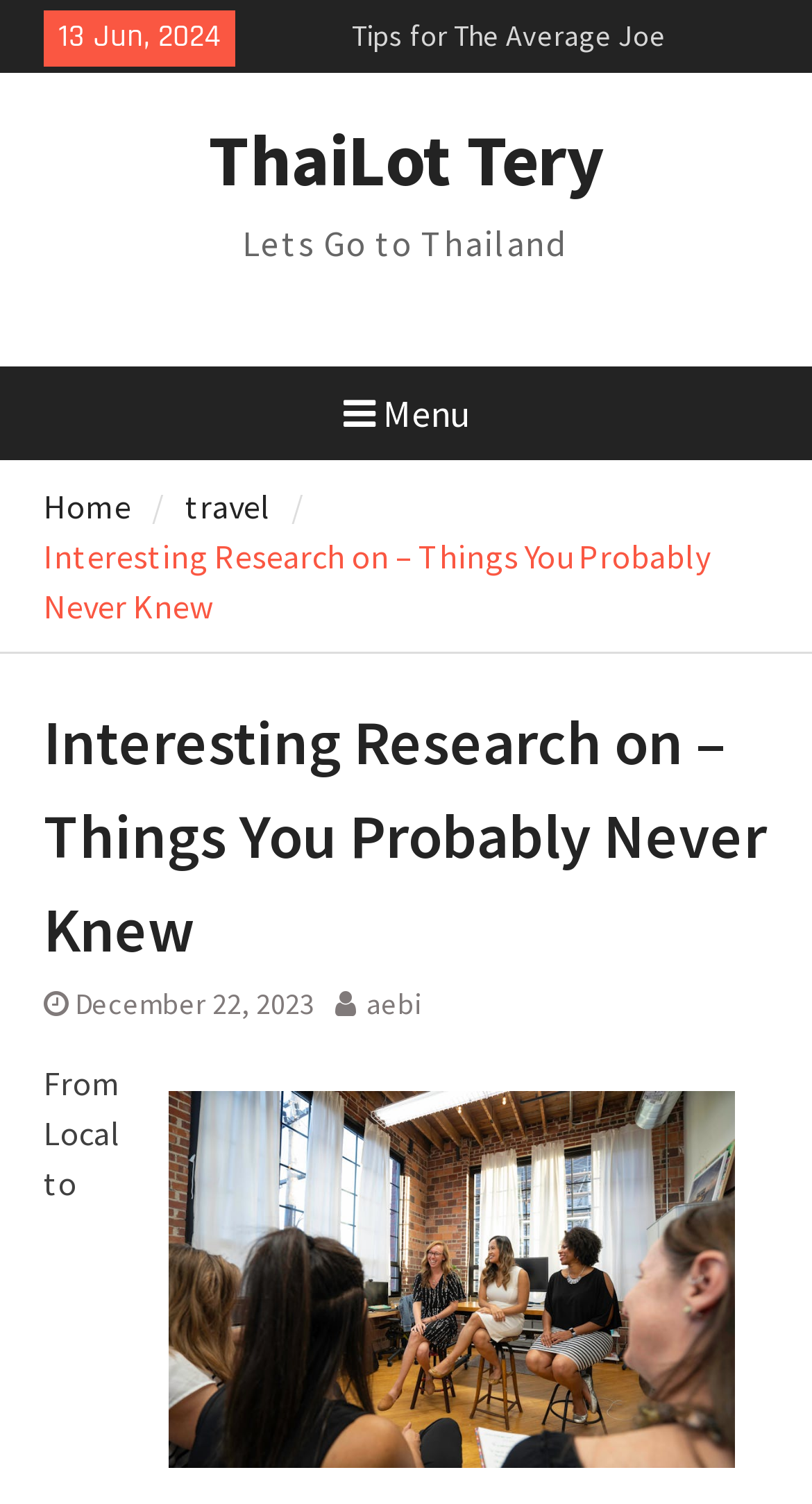Locate the bounding box coordinates of the element that should be clicked to execute the following instruction: "Open the 'Menu'".

[0.385, 0.243, 0.615, 0.305]